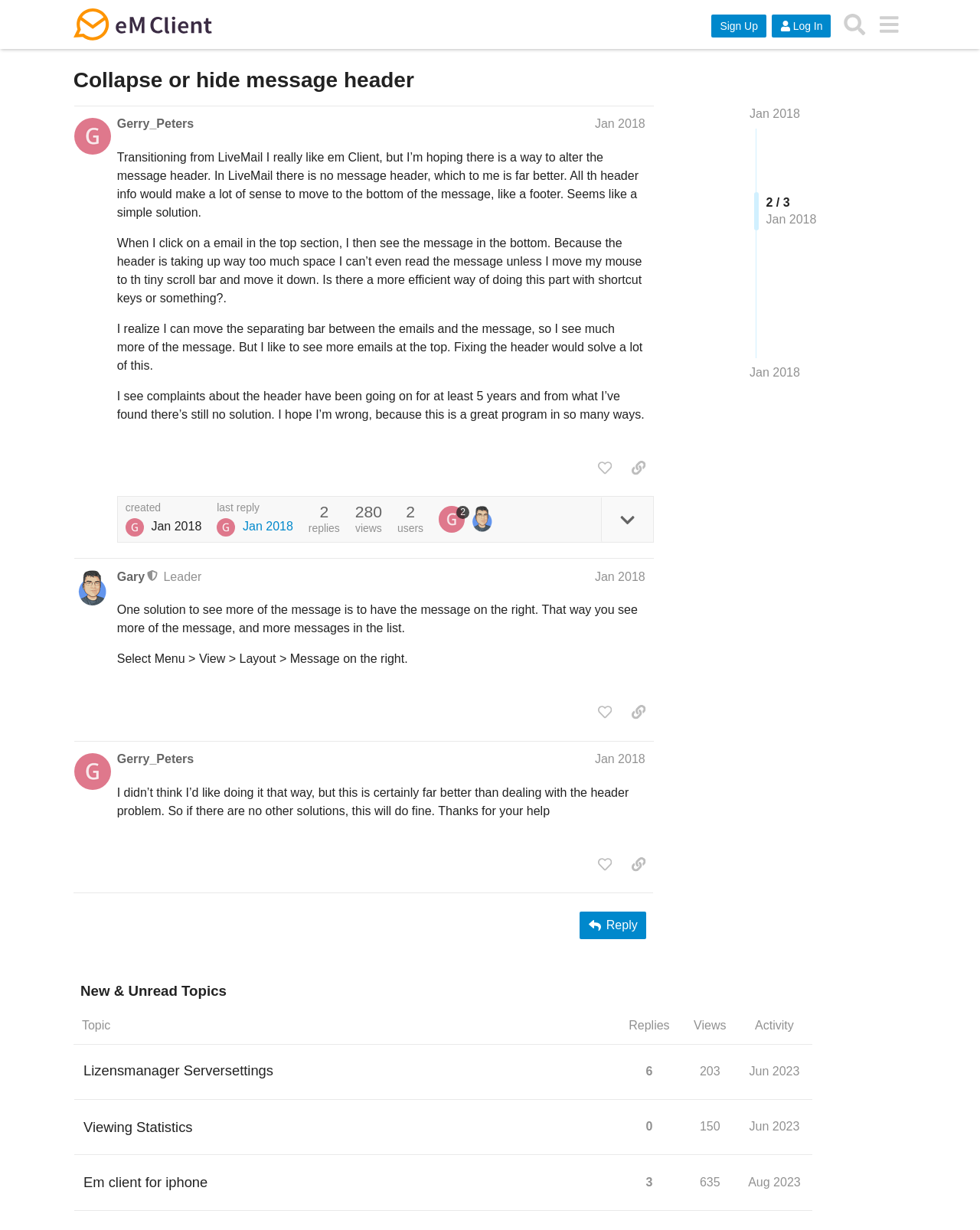How many replies does the topic 'Lizensmanager Serversettings' have?
Please give a detailed answer to the question using the information shown in the image.

The number of replies can be found in the gridcell element 'This topic has 6 replies' which is a child of the row element in the table.